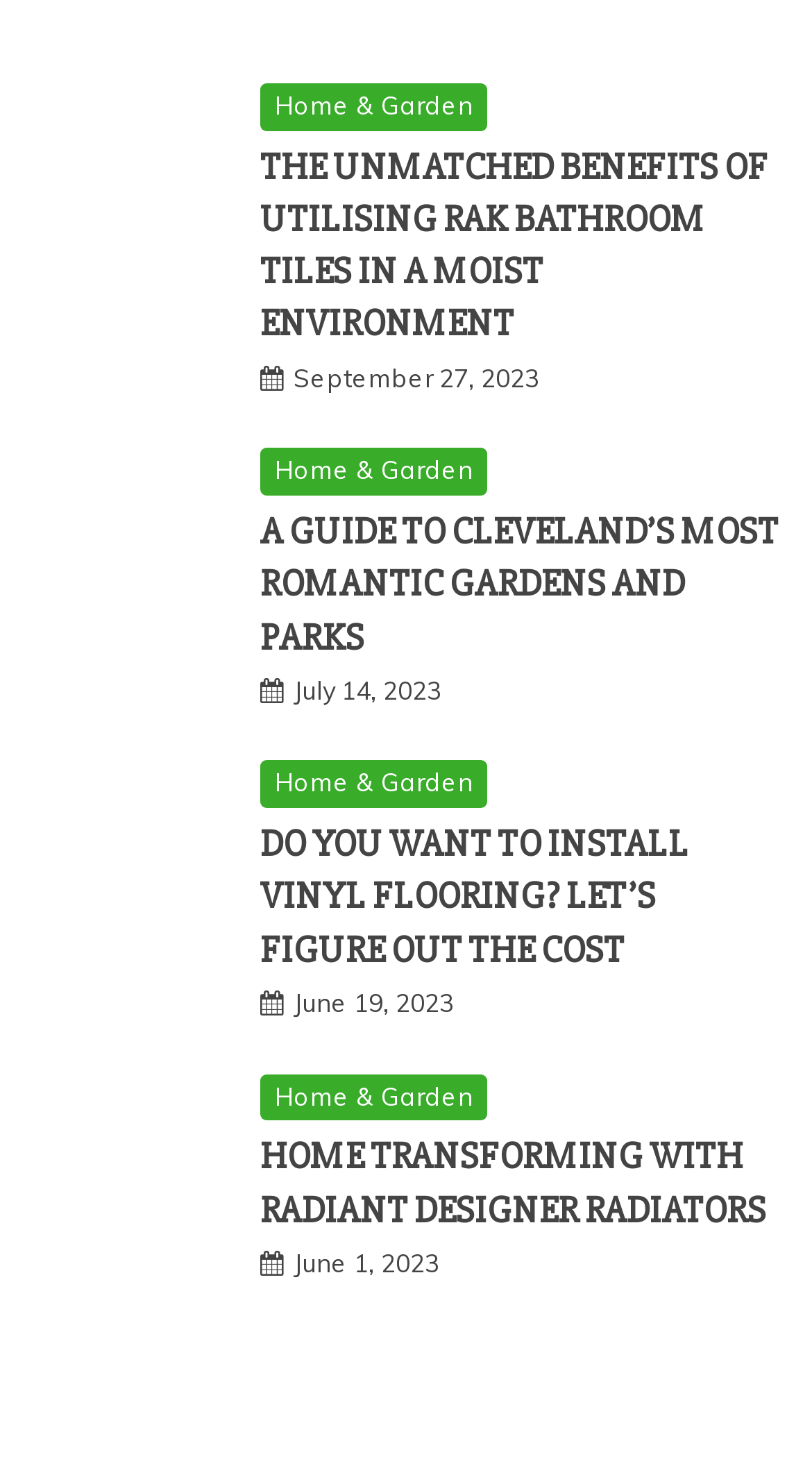Determine the bounding box coordinates of the clickable element necessary to fulfill the instruction: "Explore home transforming with radiant designer radiators". Provide the coordinates as four float numbers within the 0 to 1 range, i.e., [left, top, right, bottom].

[0.038, 0.724, 0.295, 0.864]